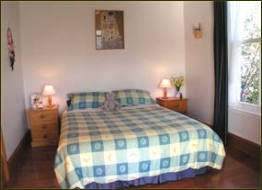How many nightstands are in the room?
Use the image to give a comprehensive and detailed response to the question.

The caption states that 'flanking the bed are two wooden nightstands', which implies that there are two nightstands in the room, one on each side of the bed.